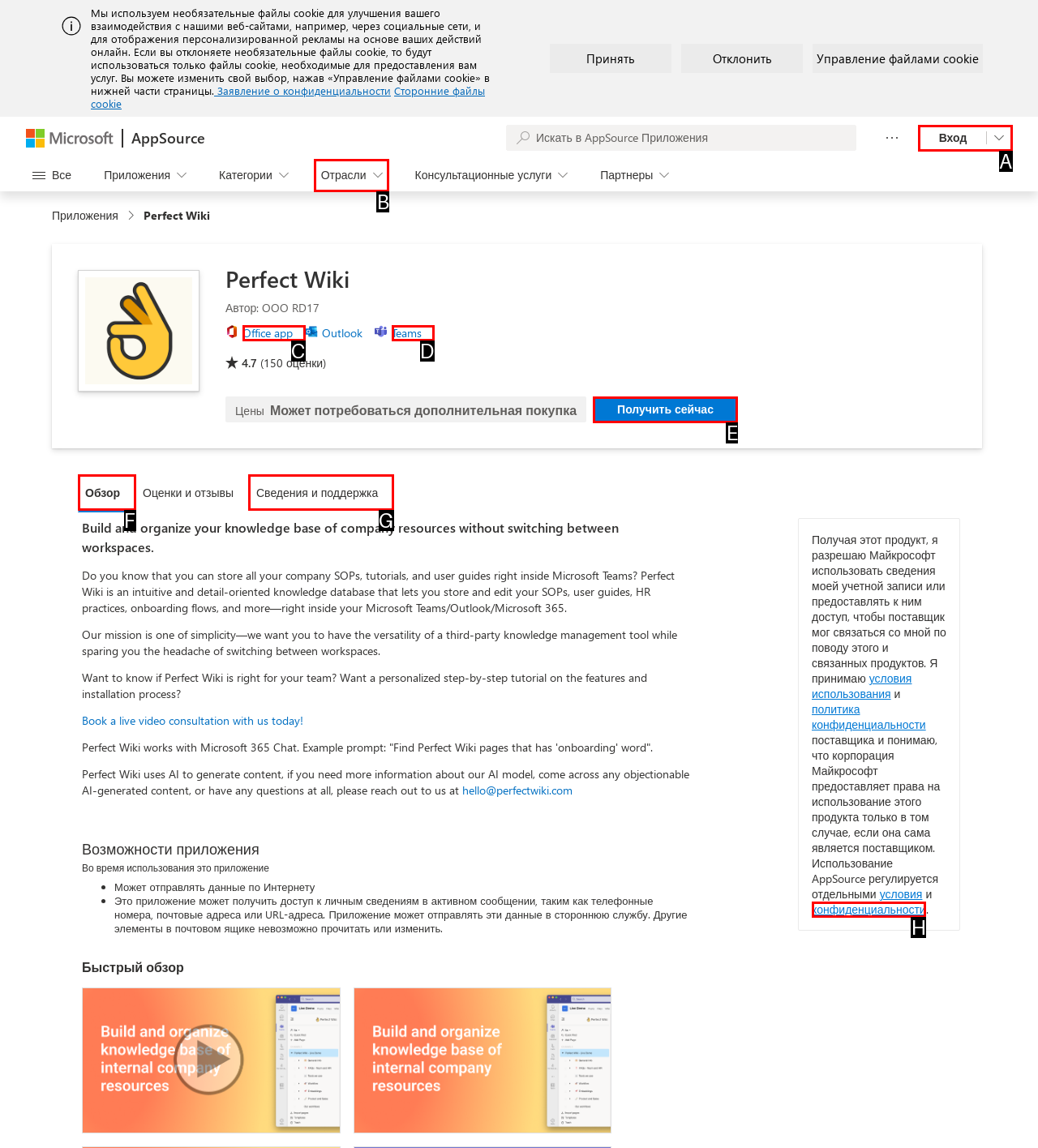Match the description: конфиденциальности to the appropriate HTML element. Respond with the letter of your selected option.

H